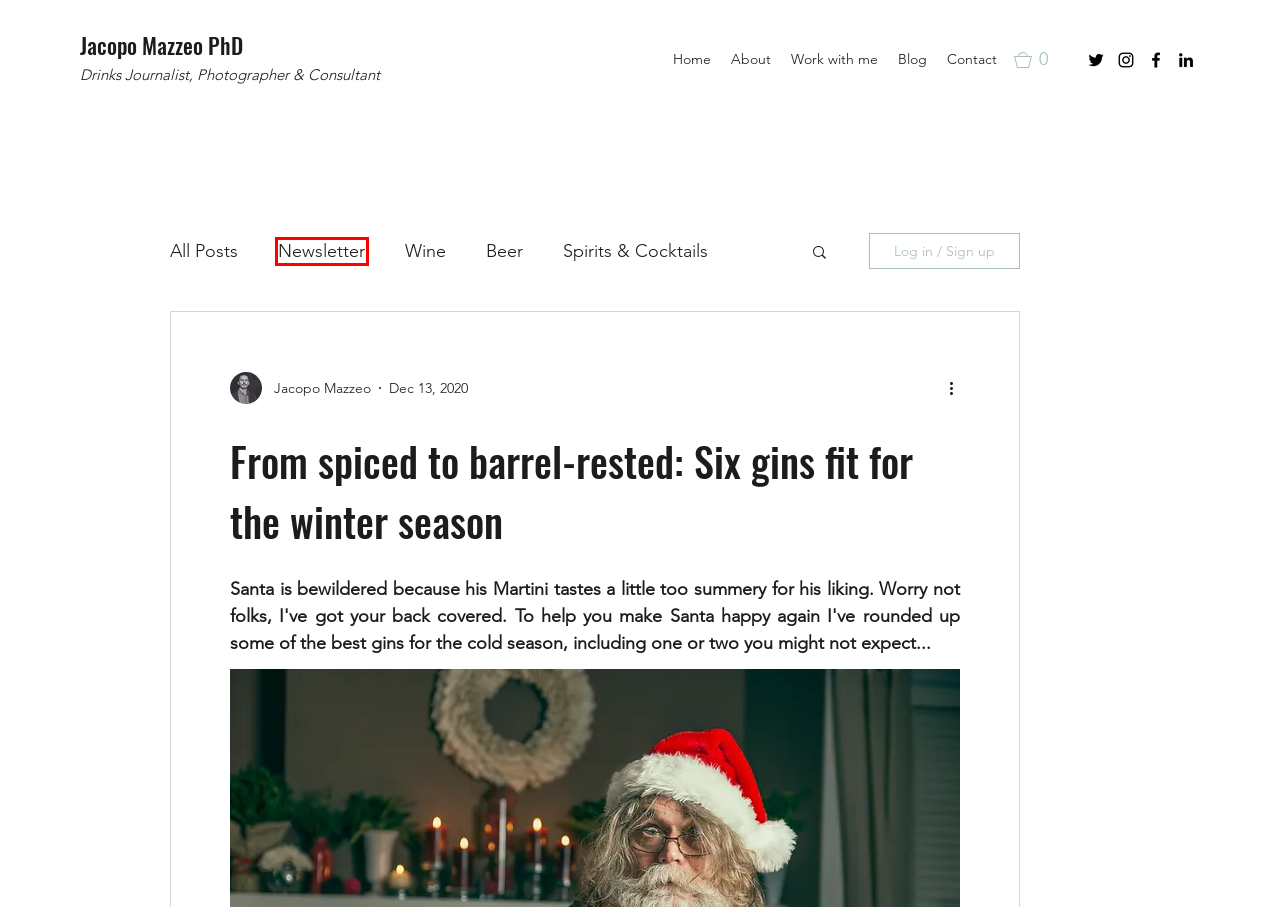Check out the screenshot of a webpage with a red rectangle bounding box. Select the best fitting webpage description that aligns with the new webpage after clicking the element inside the bounding box. Here are the candidates:
A. News
B. Interviews
C. Reviews
D. Beer
E. Work With Me | Jacopo Mazzeo PhD
F. Newsletter
G. Contact | Jacopo Mazzeo PhD
H. Spirits & Cocktails

F